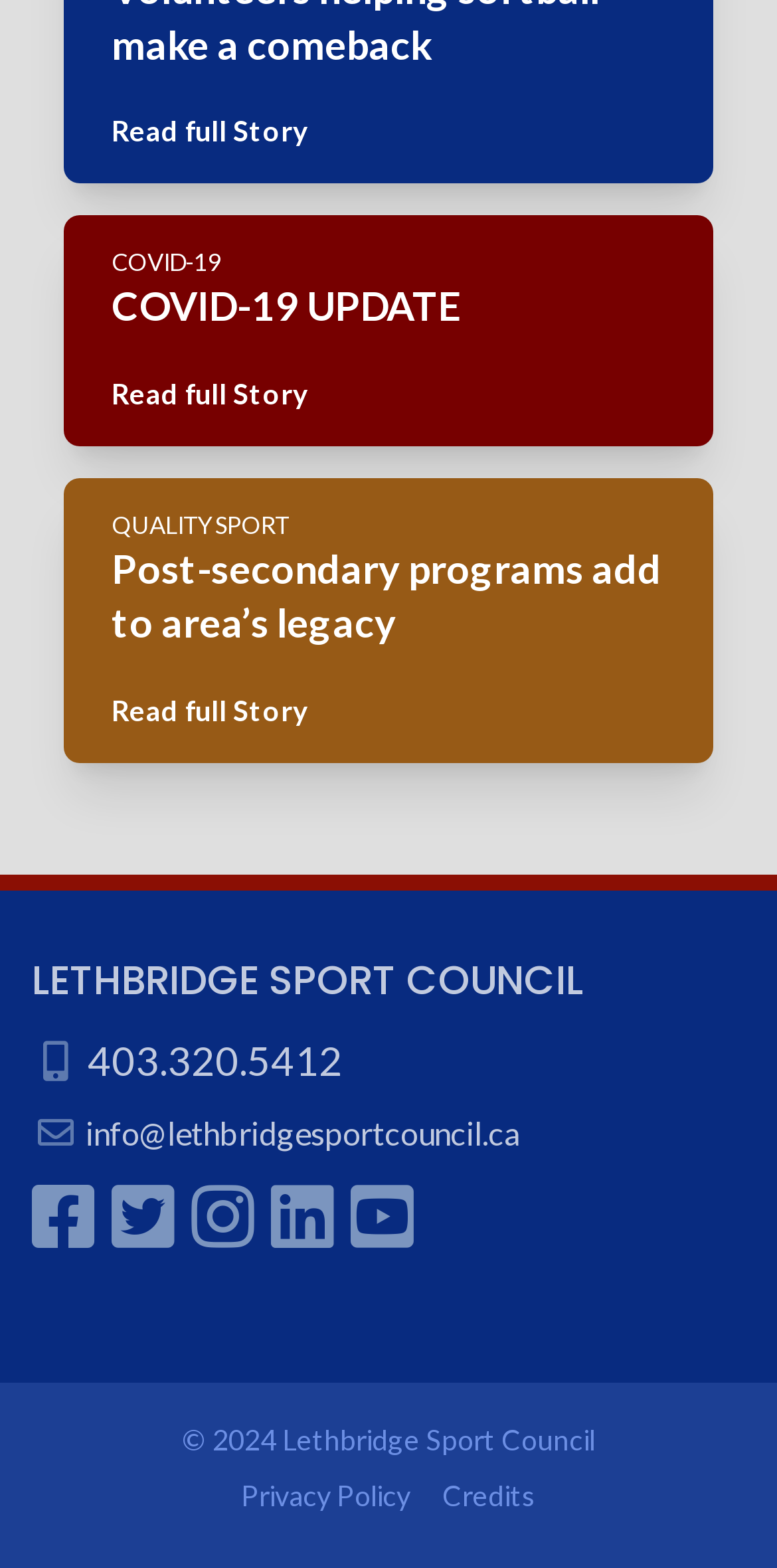What is the email address of the sport council?
Refer to the image and respond with a one-word or short-phrase answer.

info@lethbridgesportcouncil.ca